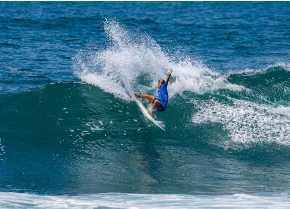Examine the image and give a thorough answer to the following question:
What is the surfer doing in the image?

According to the caption, the surfer is expertly carving through the crest of the wave, which suggests that the surfer is actively riding the wave.